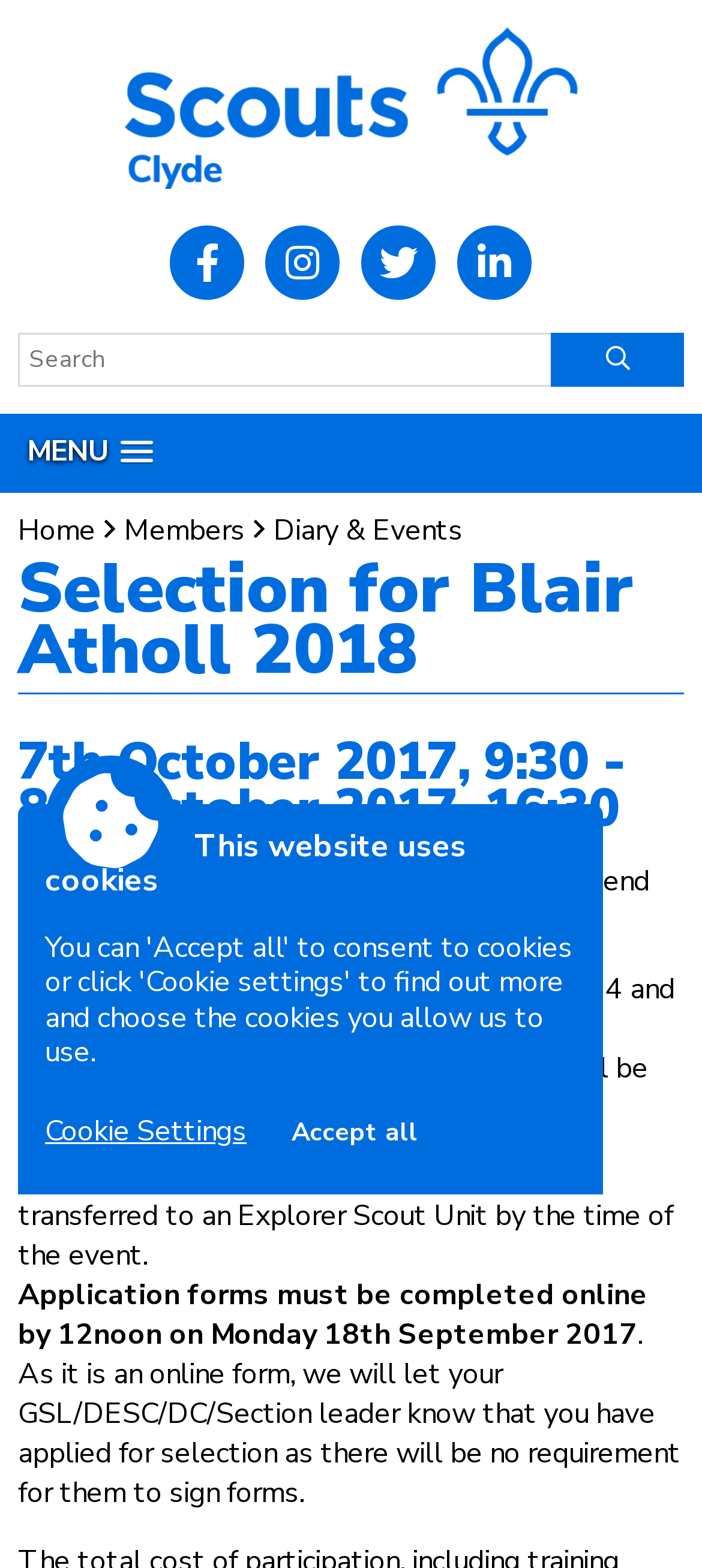Using the description: "aria-label="Comments"", identify the bounding box of the corresponding UI element in the screenshot.

None